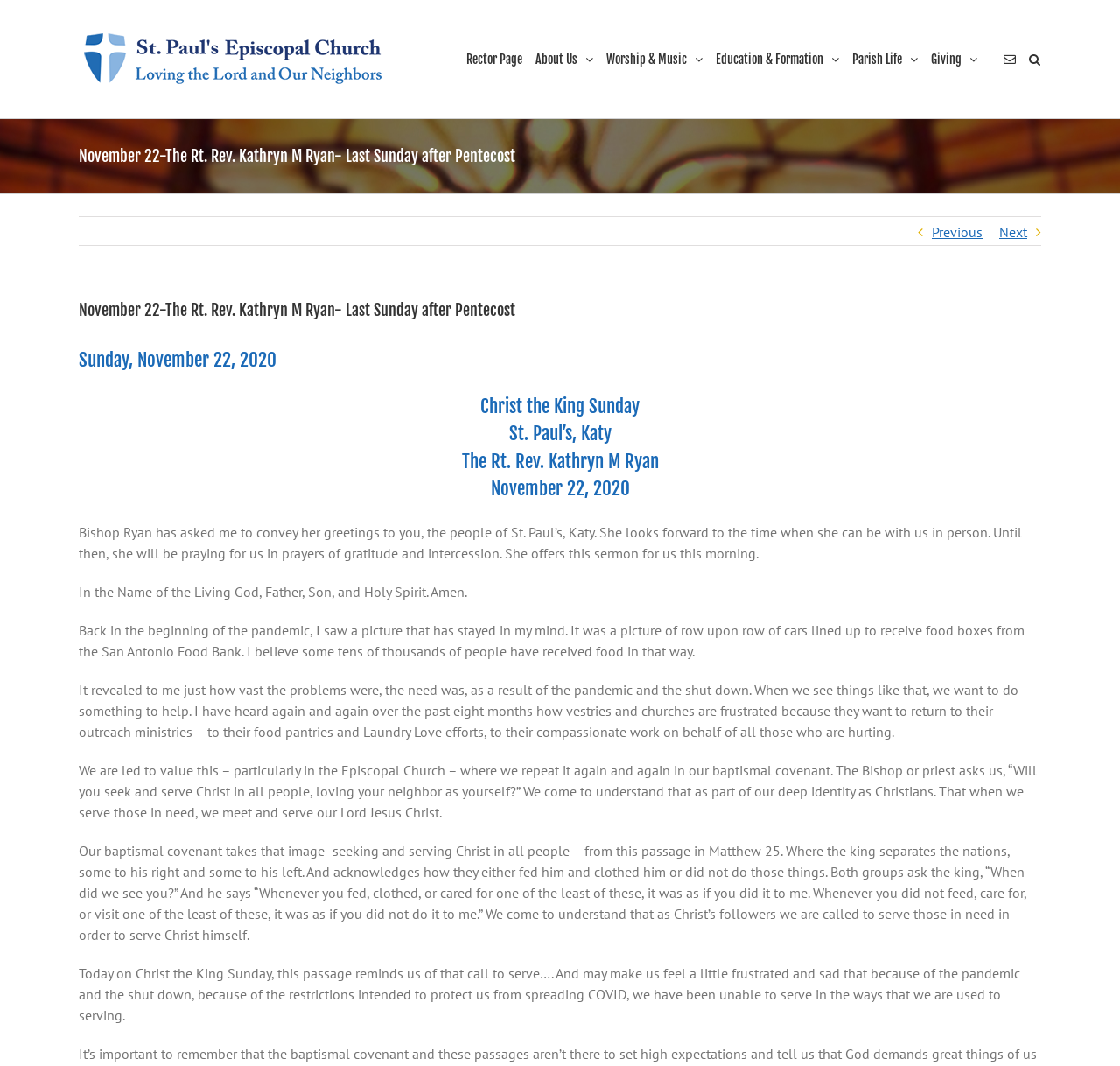Please predict the bounding box coordinates of the element's region where a click is necessary to complete the following instruction: "Search for something". The coordinates should be represented by four float numbers between 0 and 1, i.e., [left, top, right, bottom].

None